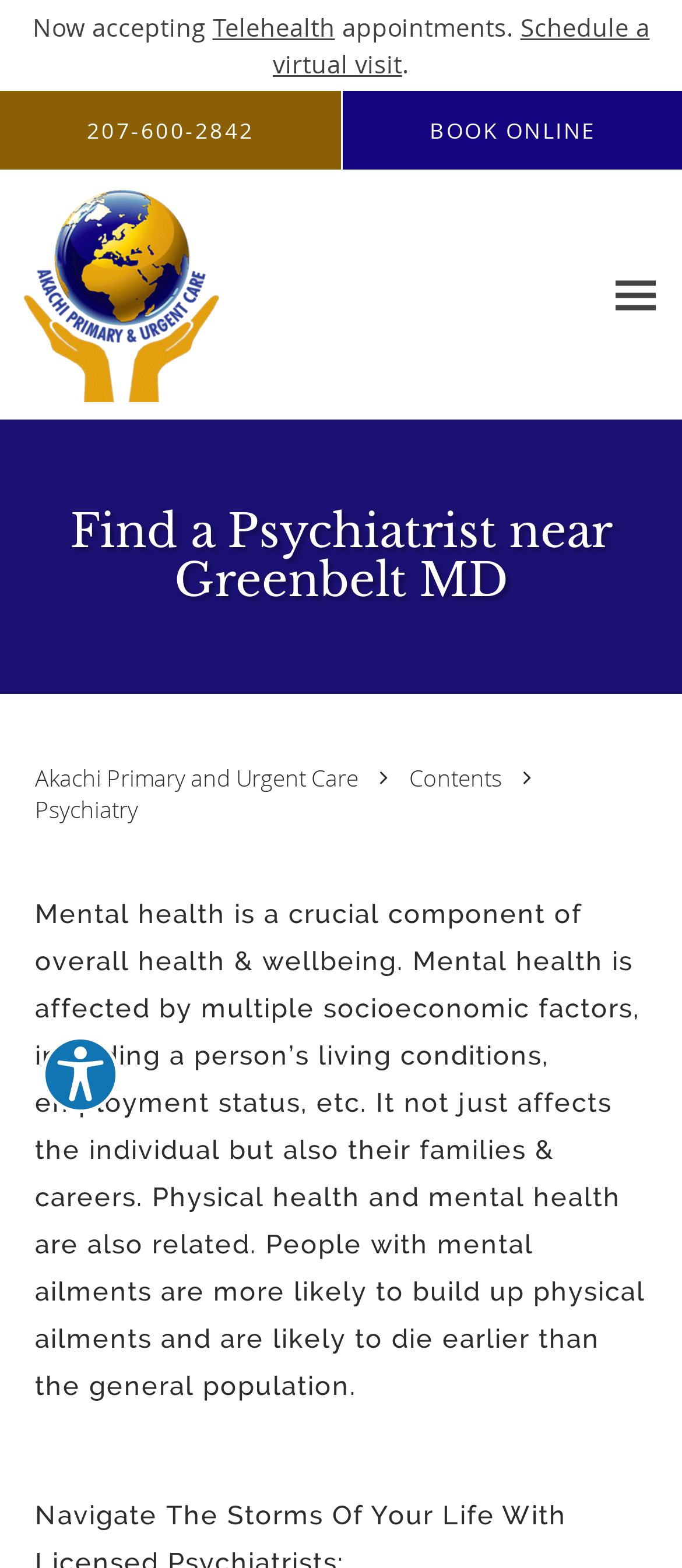Could you determine the bounding box coordinates of the clickable element to complete the instruction: "view image of TransNica Bus"? Provide the coordinates as four float numbers between 0 and 1, i.e., [left, top, right, bottom].

None